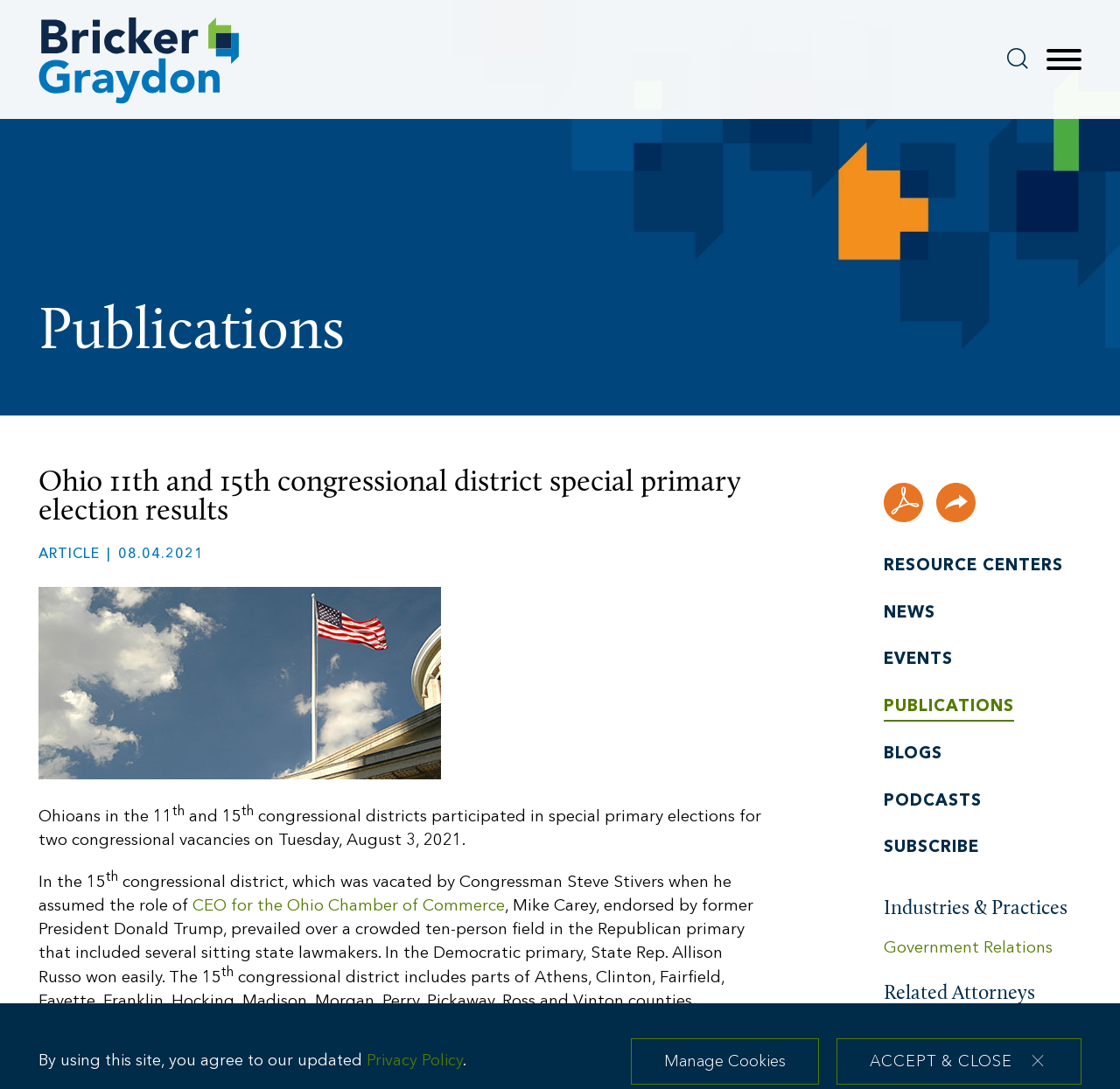Pinpoint the bounding box coordinates of the element that must be clicked to accomplish the following instruction: "Share this page". The coordinates should be in the format of four float numbers between 0 and 1, i.e., [left, top, right, bottom].

[0.836, 0.443, 0.871, 0.479]